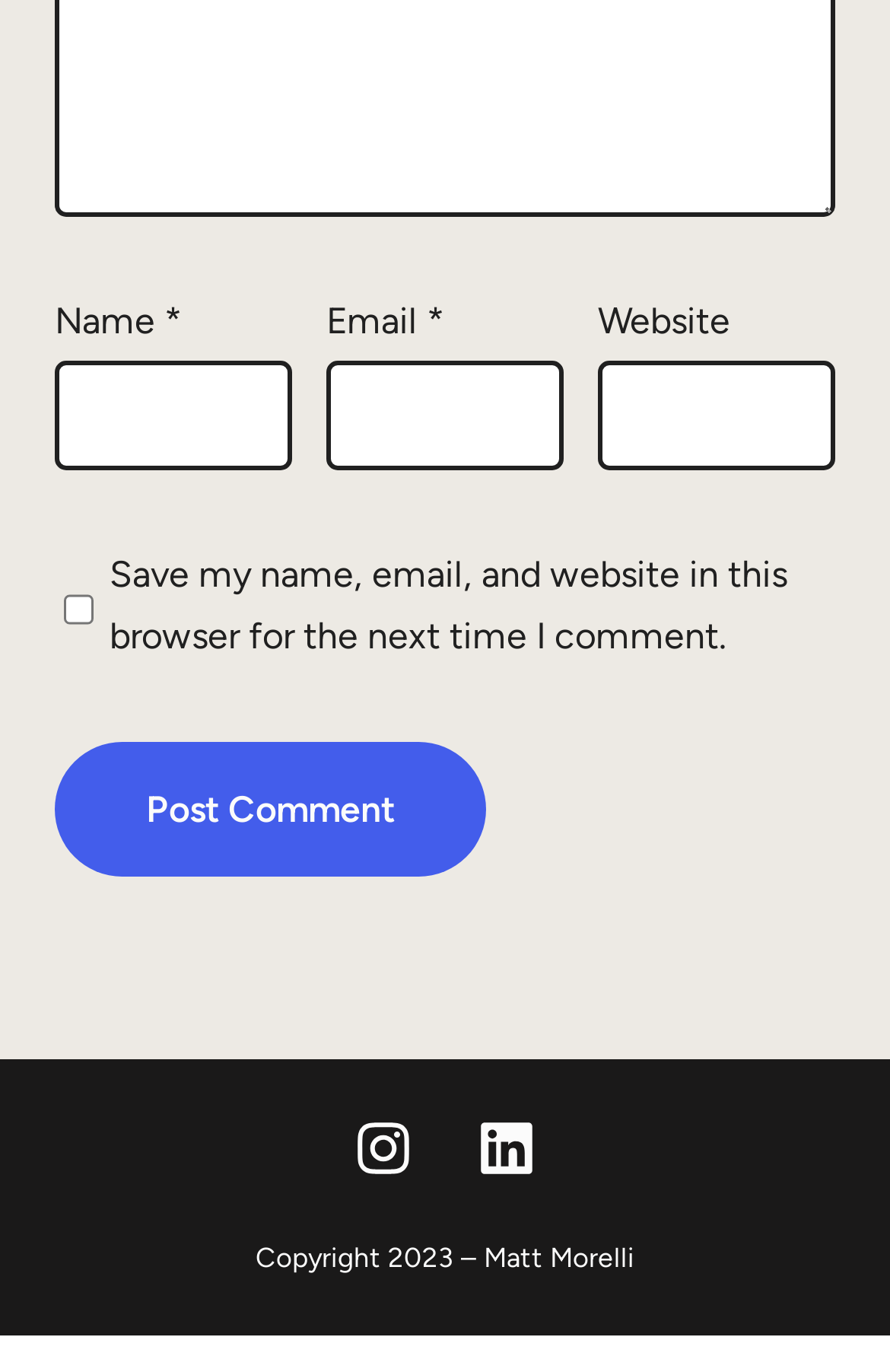Please answer the following question using a single word or phrase: 
What is the label of the first text box?

Name